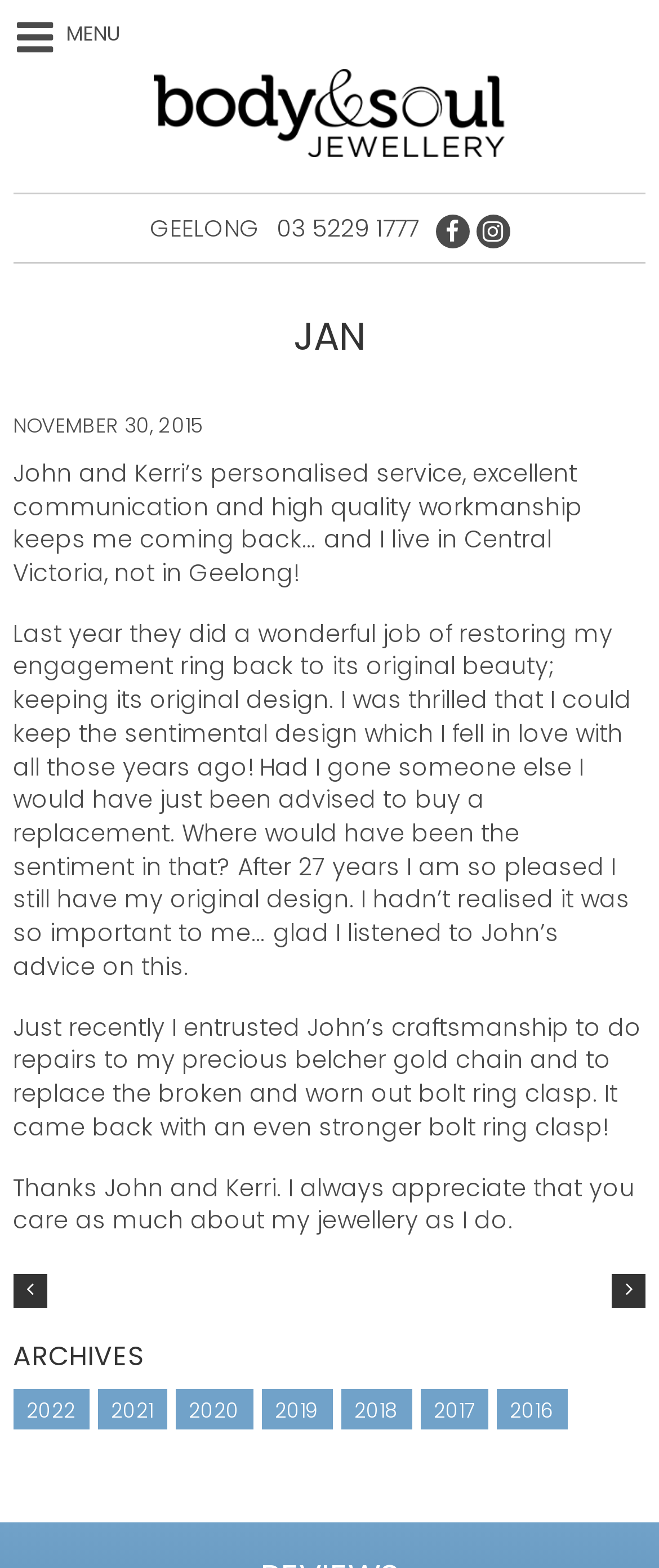Locate the bounding box coordinates of the region to be clicked to comply with the following instruction: "Read the archives". The coordinates must be four float numbers between 0 and 1, in the form [left, top, right, bottom].

[0.02, 0.853, 0.217, 0.876]